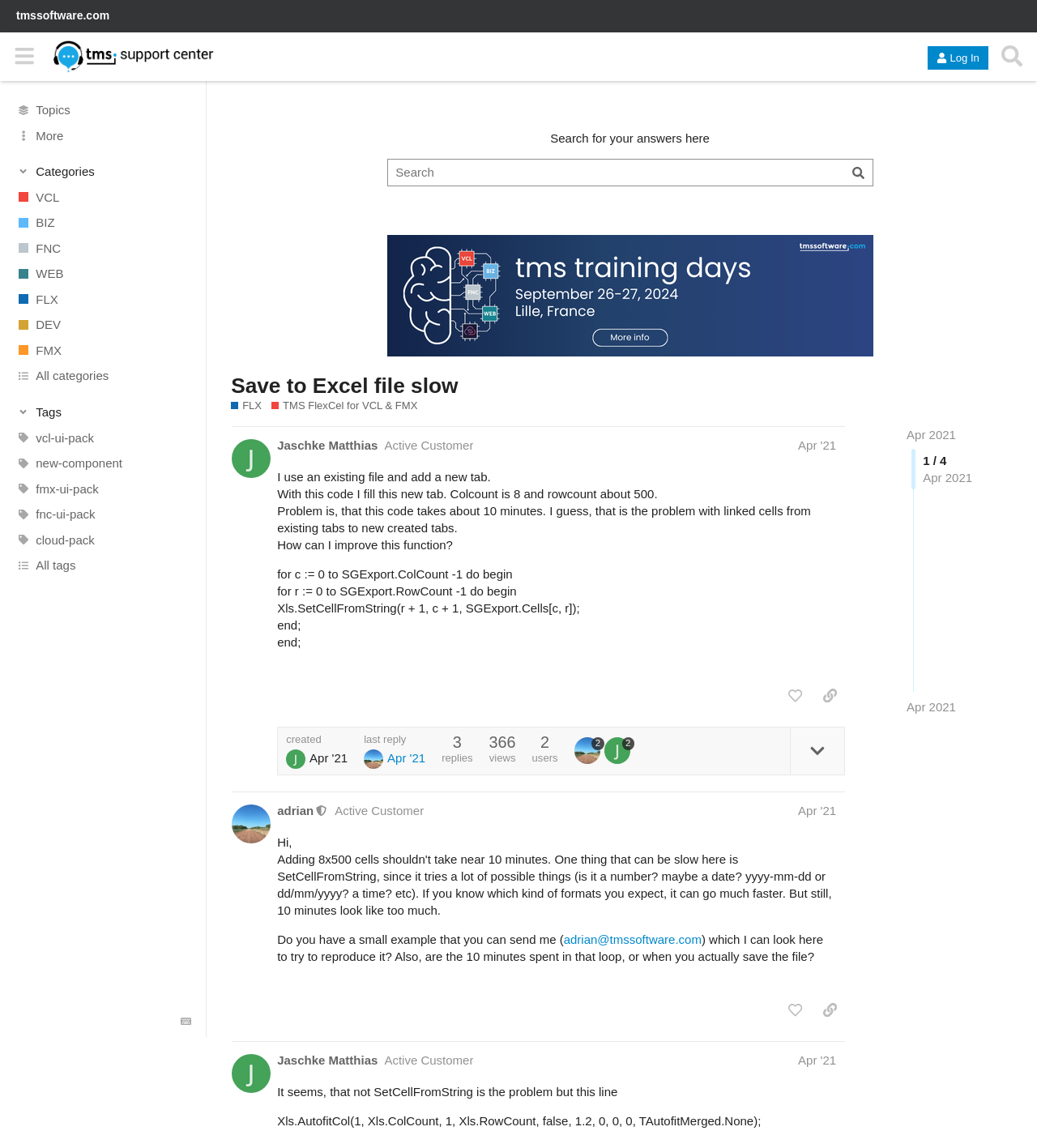Identify the bounding box coordinates of the element to click to follow this instruction: 'Click on the 'FLX' link'. Ensure the coordinates are four float values between 0 and 1, provided as [left, top, right, bottom].

[0.223, 0.347, 0.252, 0.36]